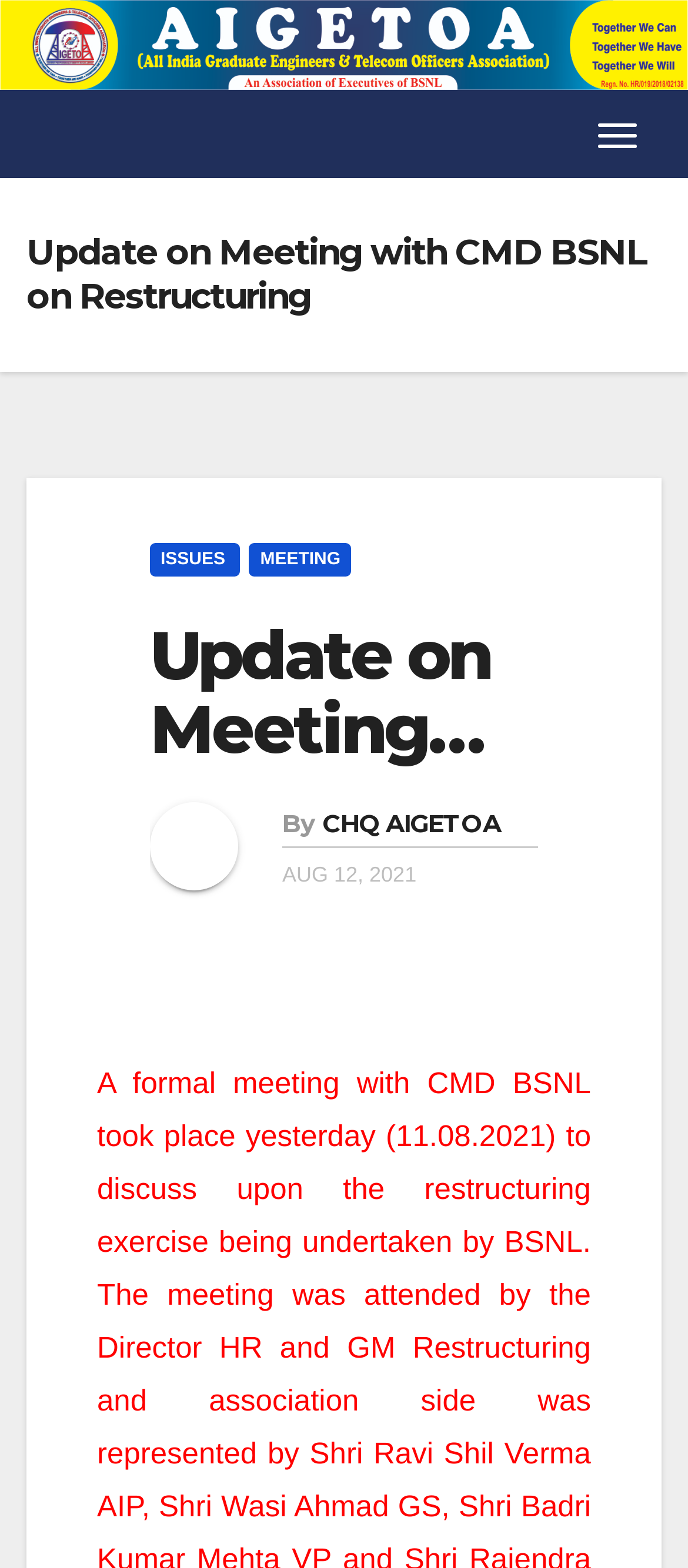Determine the bounding box coordinates for the UI element matching this description: "CHQ AIGETOA".

[0.468, 0.515, 0.728, 0.535]